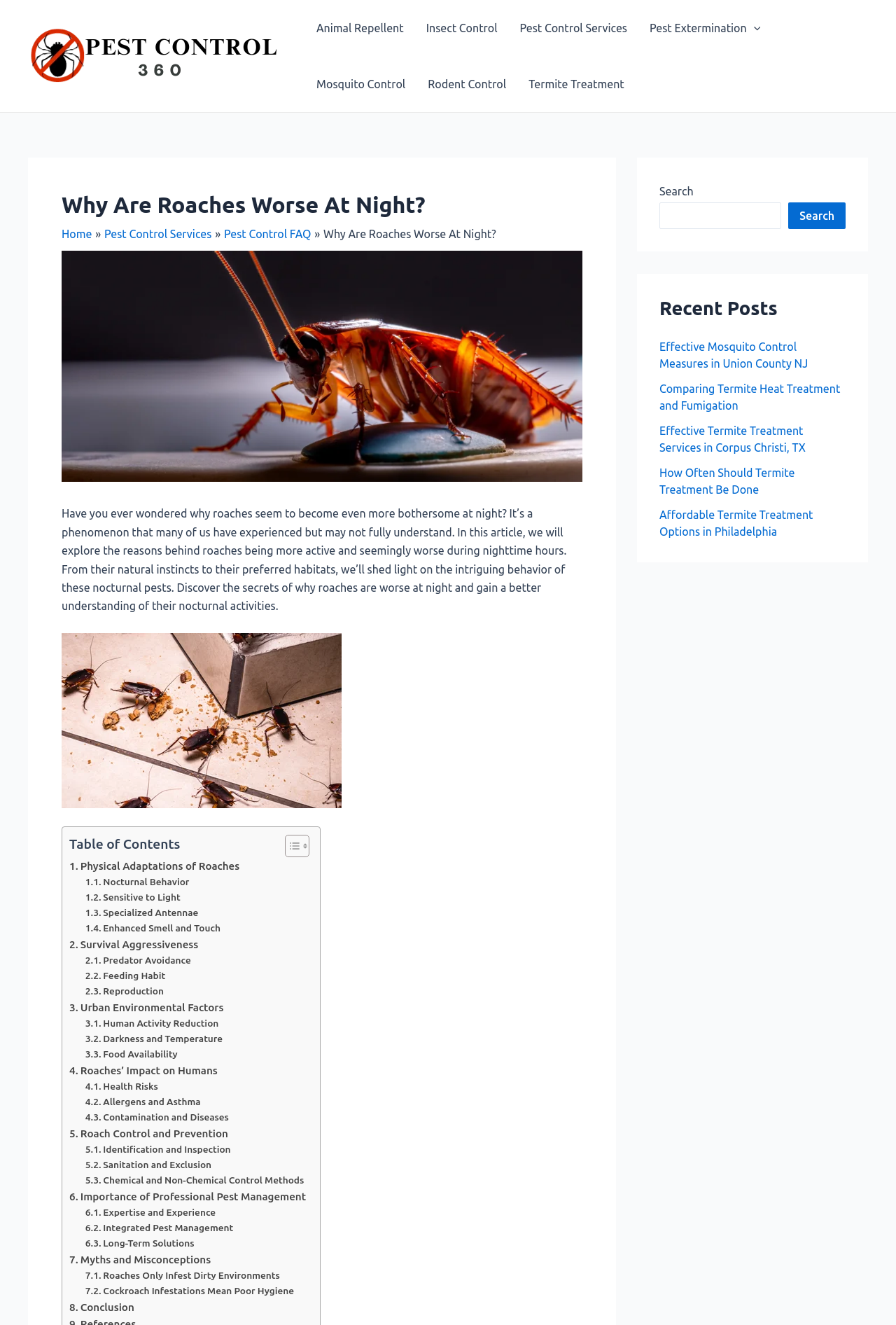Given the element description "Human Activity Reduction" in the screenshot, predict the bounding box coordinates of that UI element.

[0.095, 0.767, 0.244, 0.779]